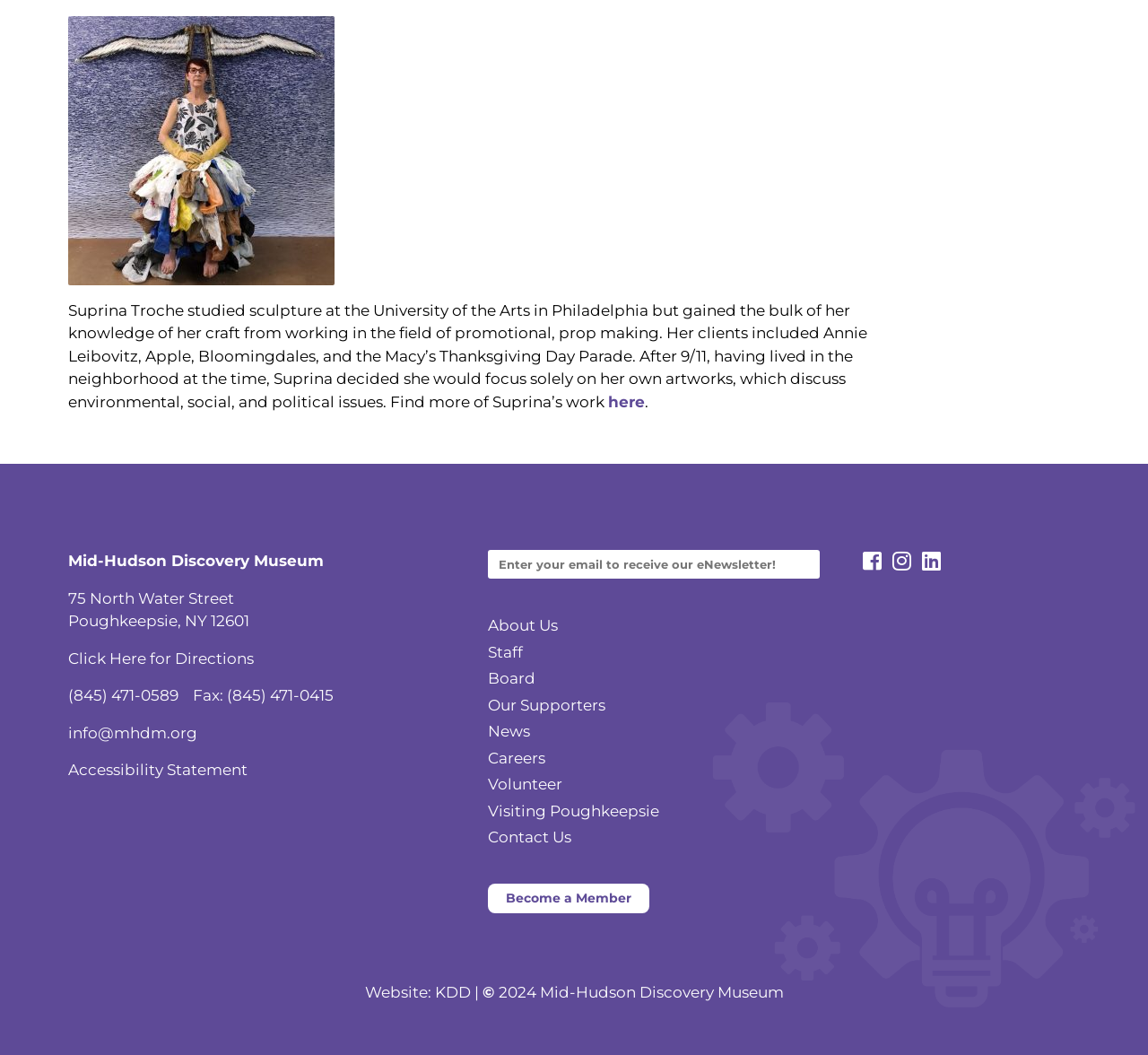What is the name of the website developer?
Kindly answer the question with as much detail as you can.

The webpage has a footer section that mentions the website developer, which is KDD. This information is provided along with the copyright notice.